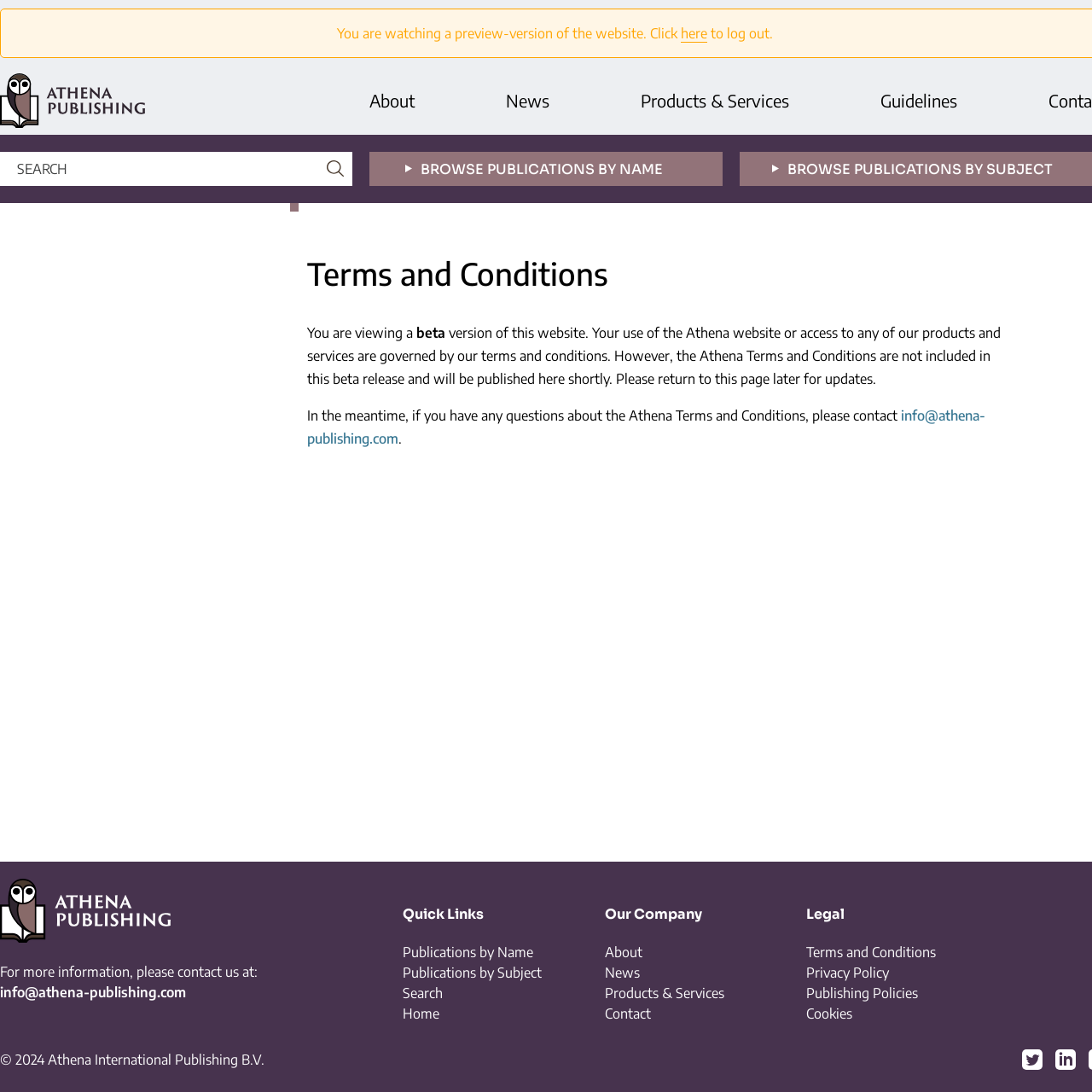Identify the bounding box coordinates of the clickable section necessary to follow the following instruction: "browse publications by name". The coordinates should be presented as four float numbers from 0 to 1, i.e., [left, top, right, bottom].

[0.339, 0.139, 0.661, 0.17]